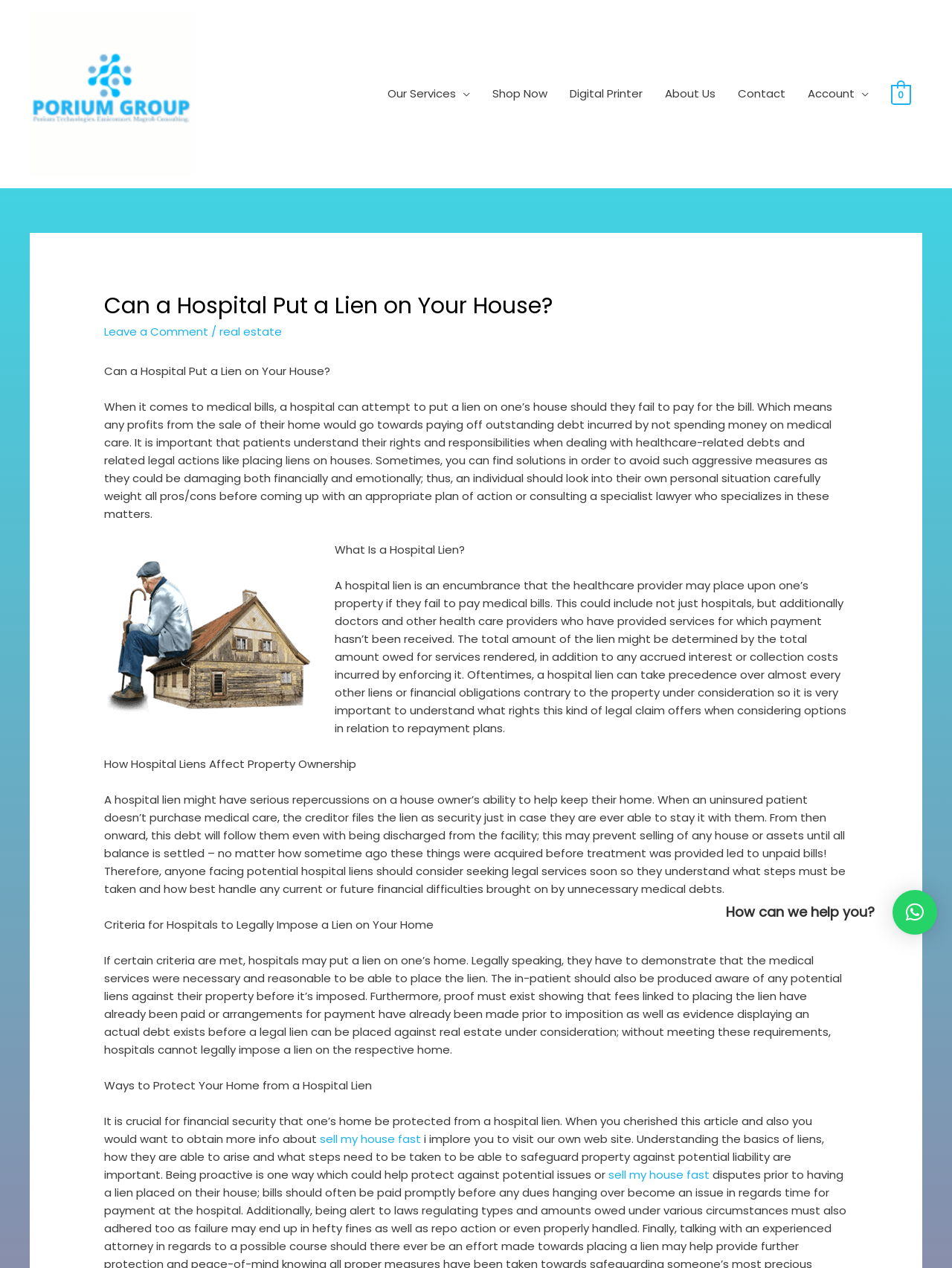Extract the bounding box coordinates for the HTML element that matches this description: "Leave a Comment". The coordinates should be four float numbers between 0 and 1, i.e., [left, top, right, bottom].

[0.109, 0.255, 0.219, 0.268]